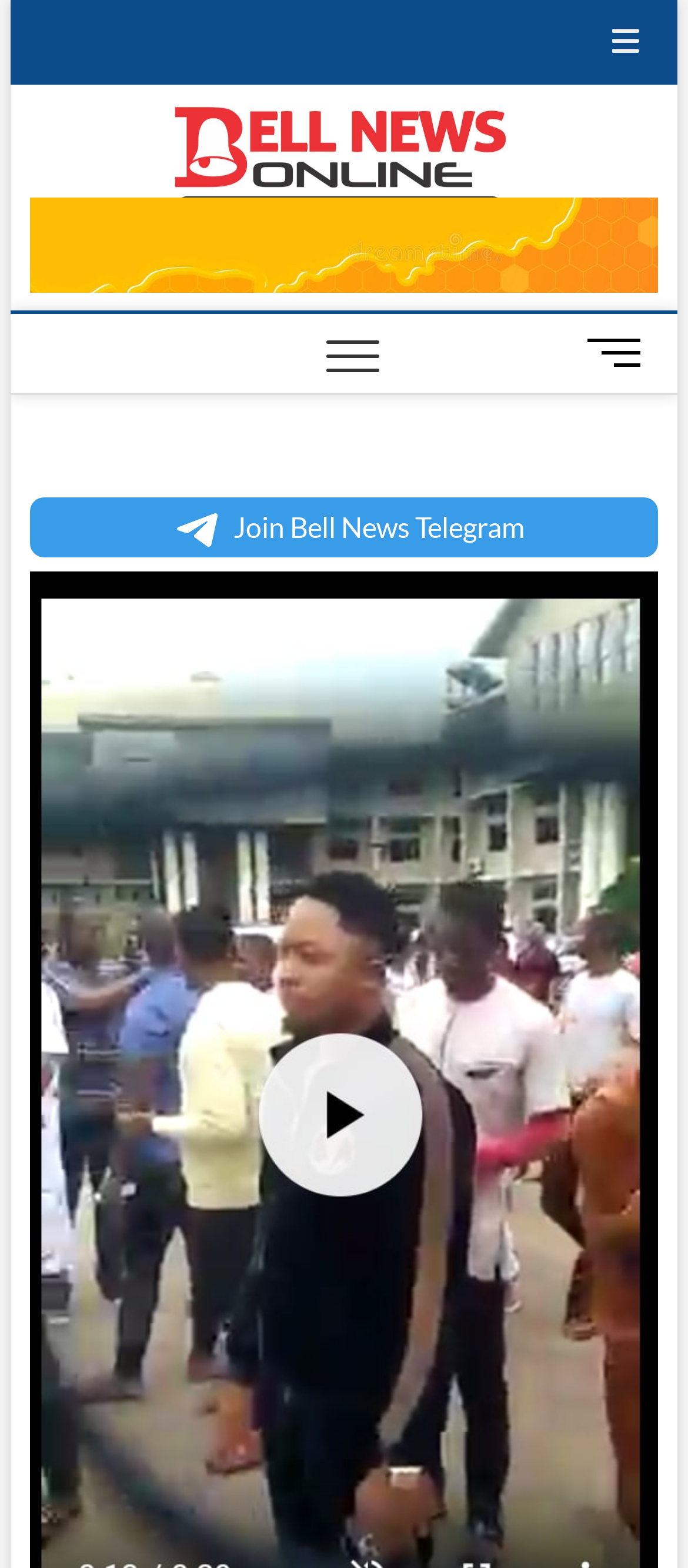What is the text above the main content area?
Give a detailed and exhaustive answer to the question.

I looked at the StaticText element with the text 'DIGITAL NEWS MEDIA AND BLOG' and found that it is located above the main content area, suggesting that it is a subtitle or a tagline.